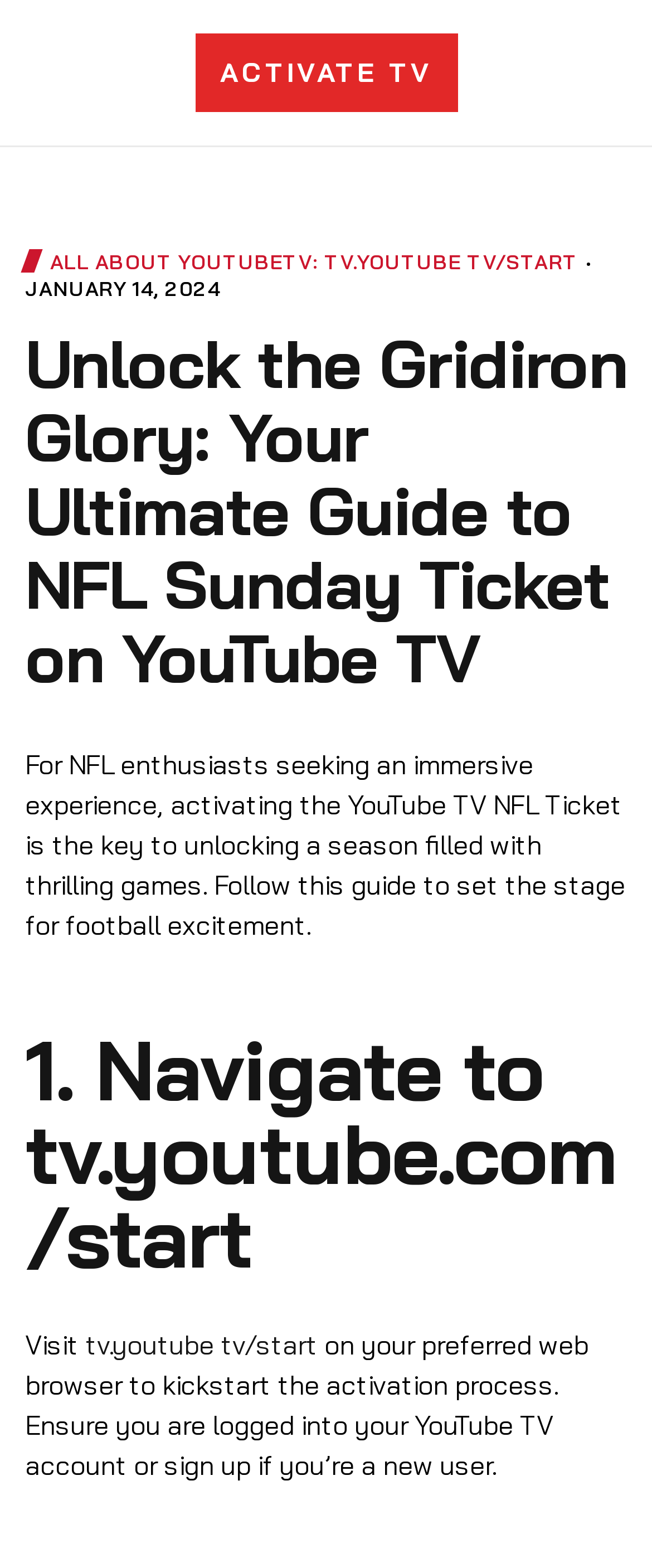Find the bounding box of the element with the following description: "January 14, 2024". The coordinates must be four float numbers between 0 and 1, formatted as [left, top, right, bottom].

[0.038, 0.176, 0.338, 0.193]